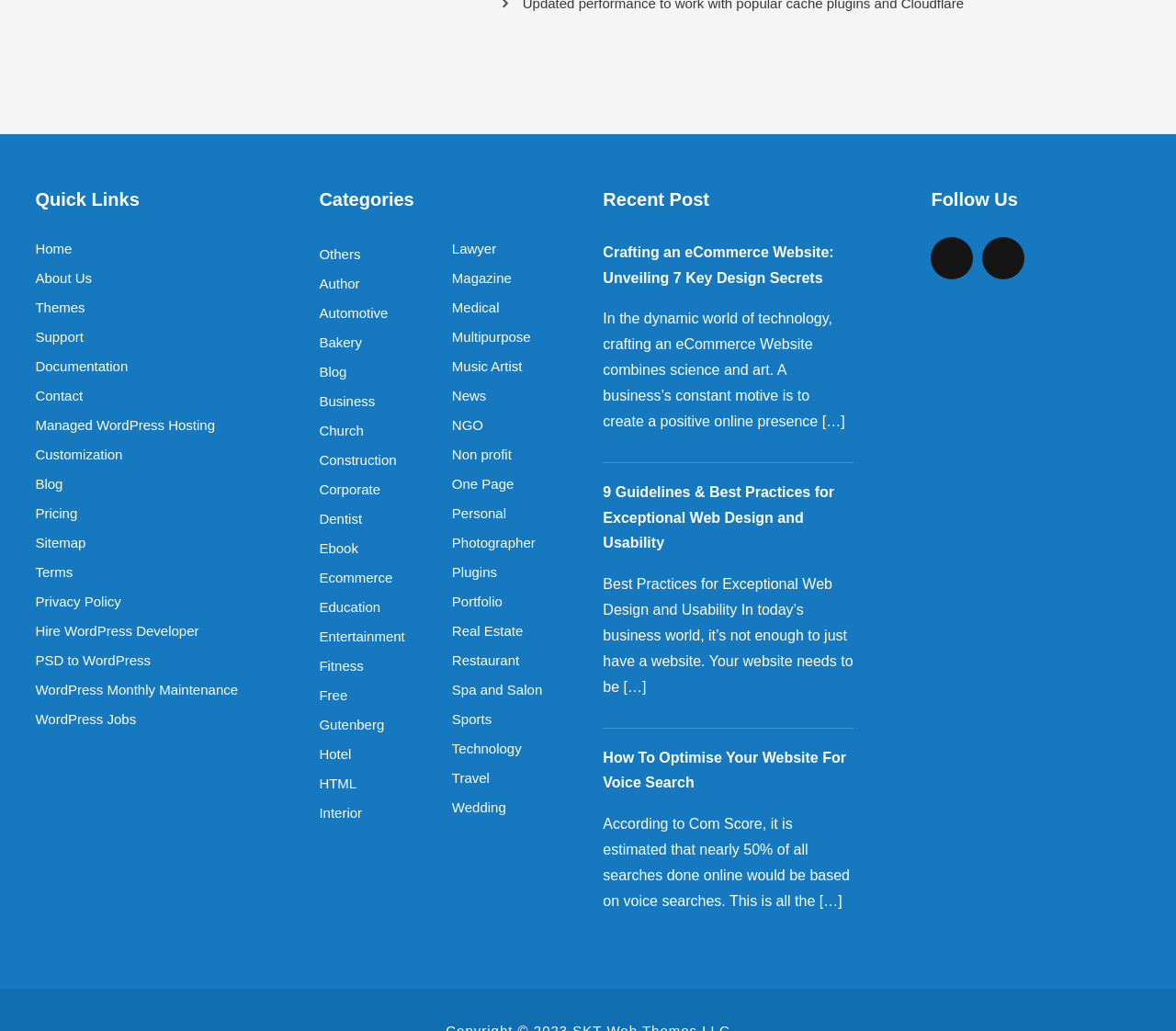Find and provide the bounding box coordinates for the UI element described with: "Sports".

[0.384, 0.687, 0.485, 0.71]